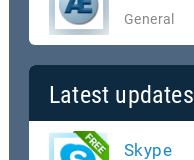Give a detailed account of the elements present in the image.

The image features the section labeled "Latest updates" on a webpage, showcasing new software offerings. Prominently displayed is the logo for "Skype," which is marked with a green "FREE" banner, indicating that the application is available for free download. This section likely highlights recent updates or popular applications, aimed at providing users with the latest tools and features in software offerings related to communication. The design incorporates clean, modern aesthetics, appropriate for a tech-focused interface.